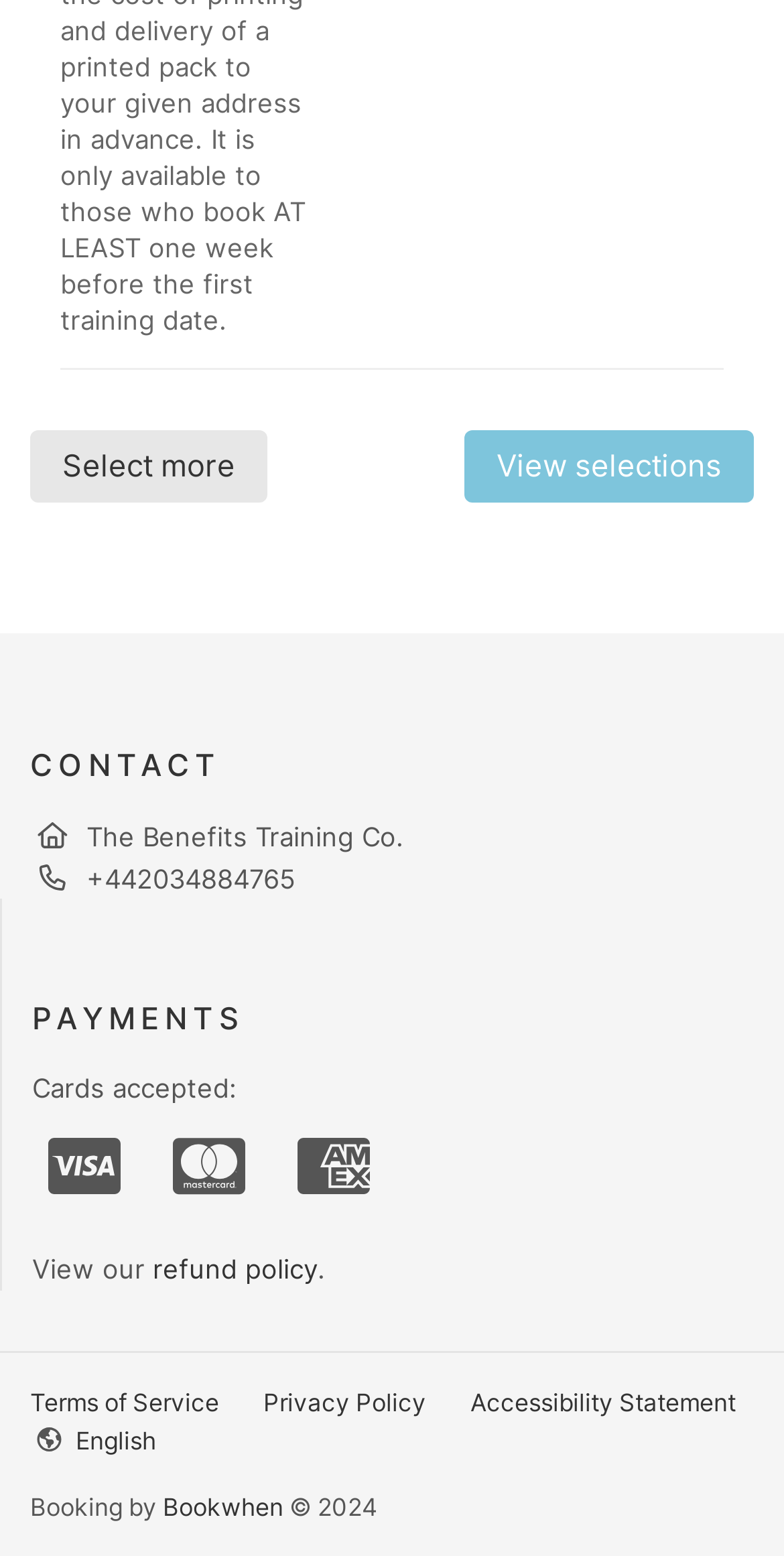Give a concise answer using only one word or phrase for this question:
What is the link to the refund policy?

View our refund policy